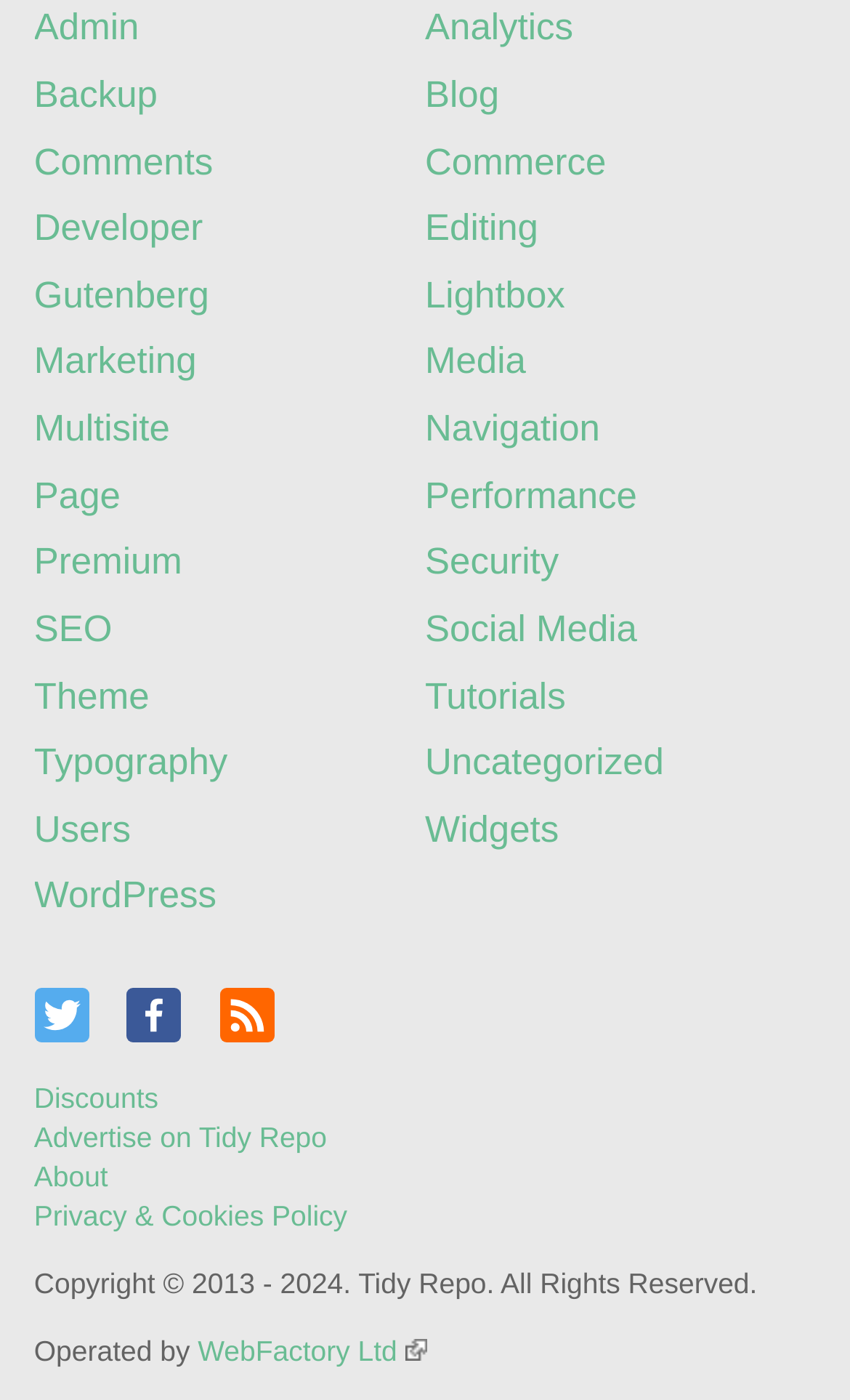Analyze the image and deliver a detailed answer to the question: How many main categories are there?

I counted the number of main categories by looking at the links on the left side of the webpage. I found 24 main categories, including Admin, Analytics, Backup, and so on.